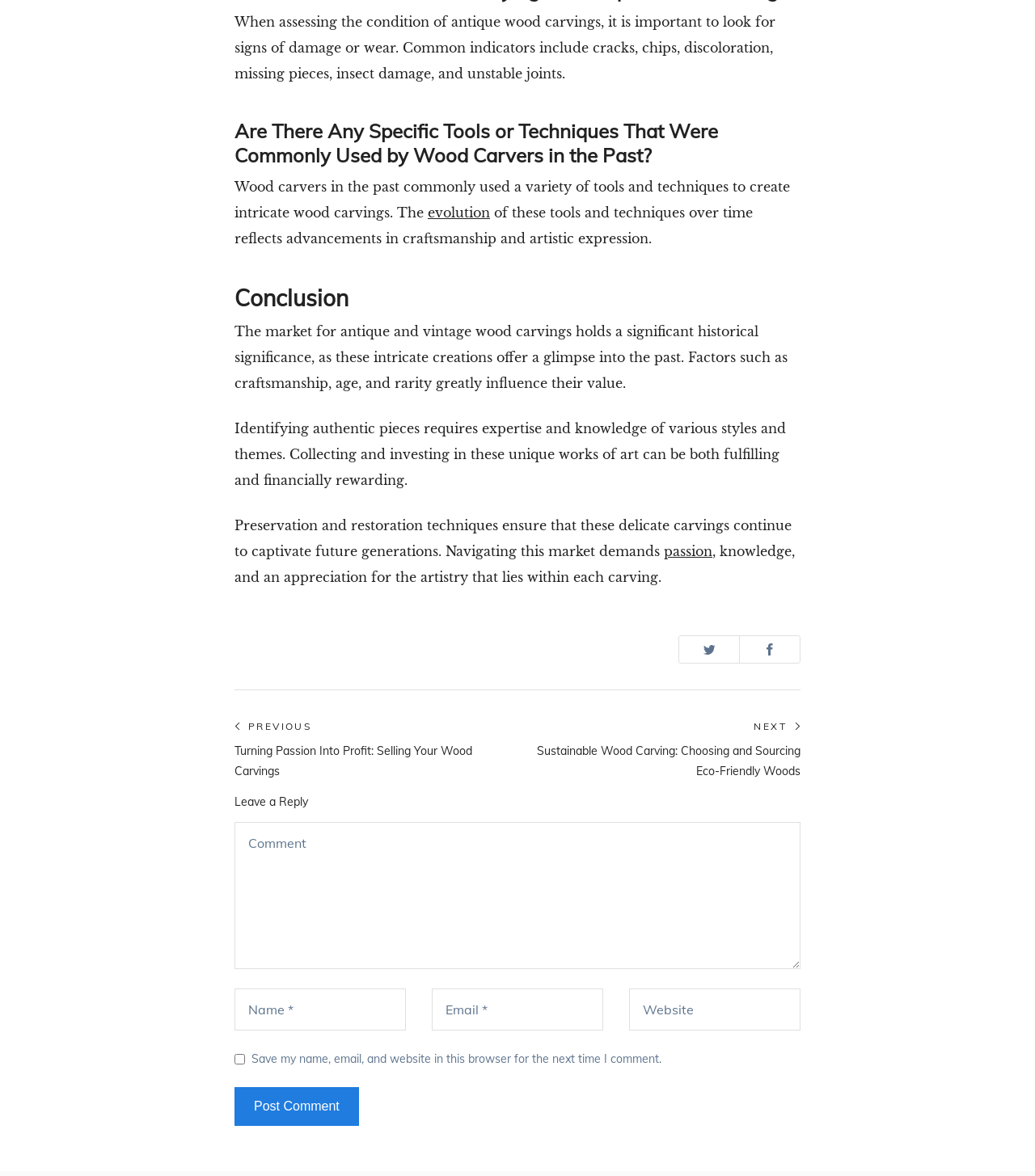Locate the bounding box coordinates of the area to click to fulfill this instruction: "Click on the 'Share on Twitter' link". The bounding box should be presented as four float numbers between 0 and 1, in the order [left, top, right, bottom].

[0.656, 0.541, 0.714, 0.564]